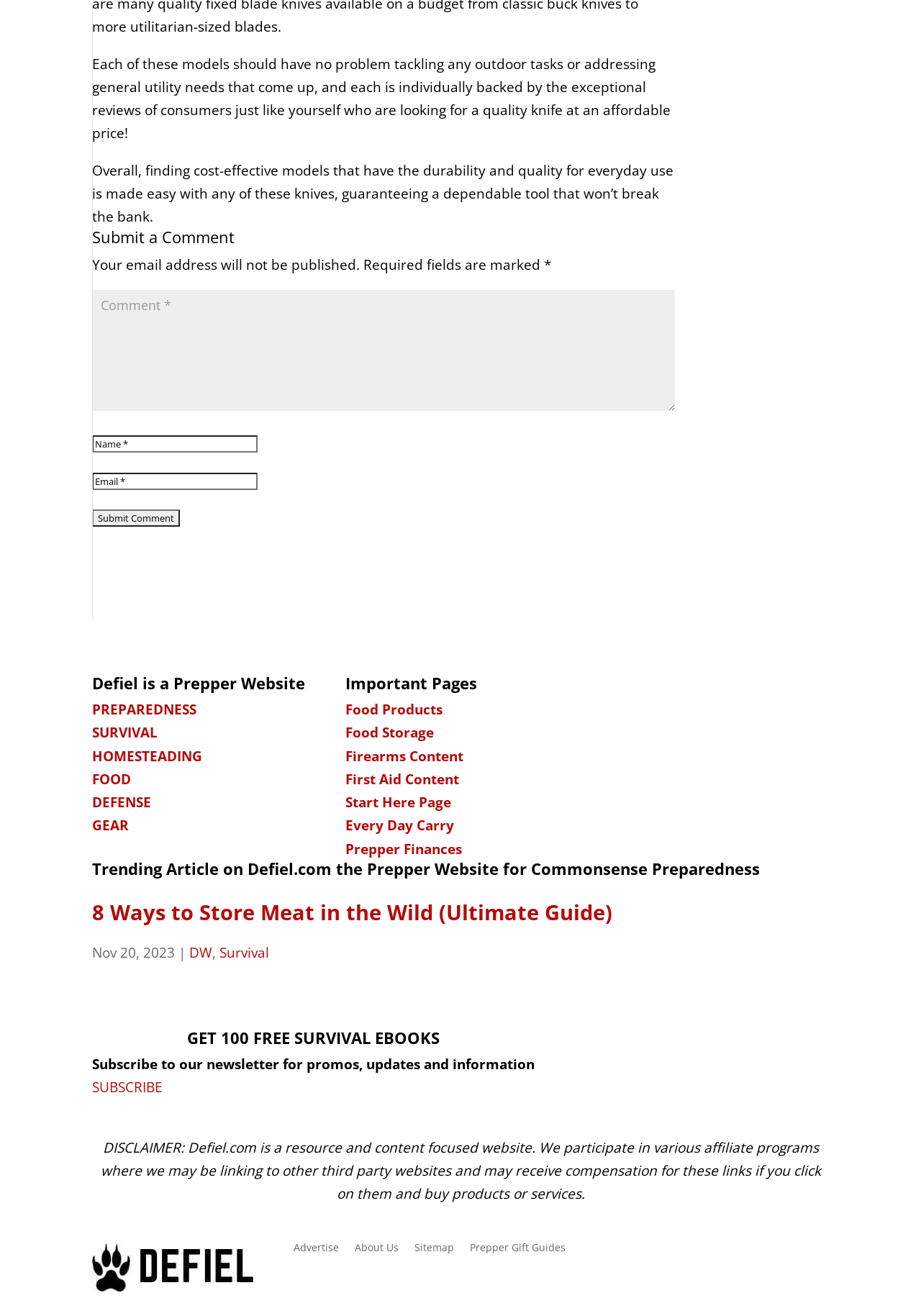What type of content does the website focus on?
Based on the image, provide your answer in one word or phrase.

Preparedness and survival